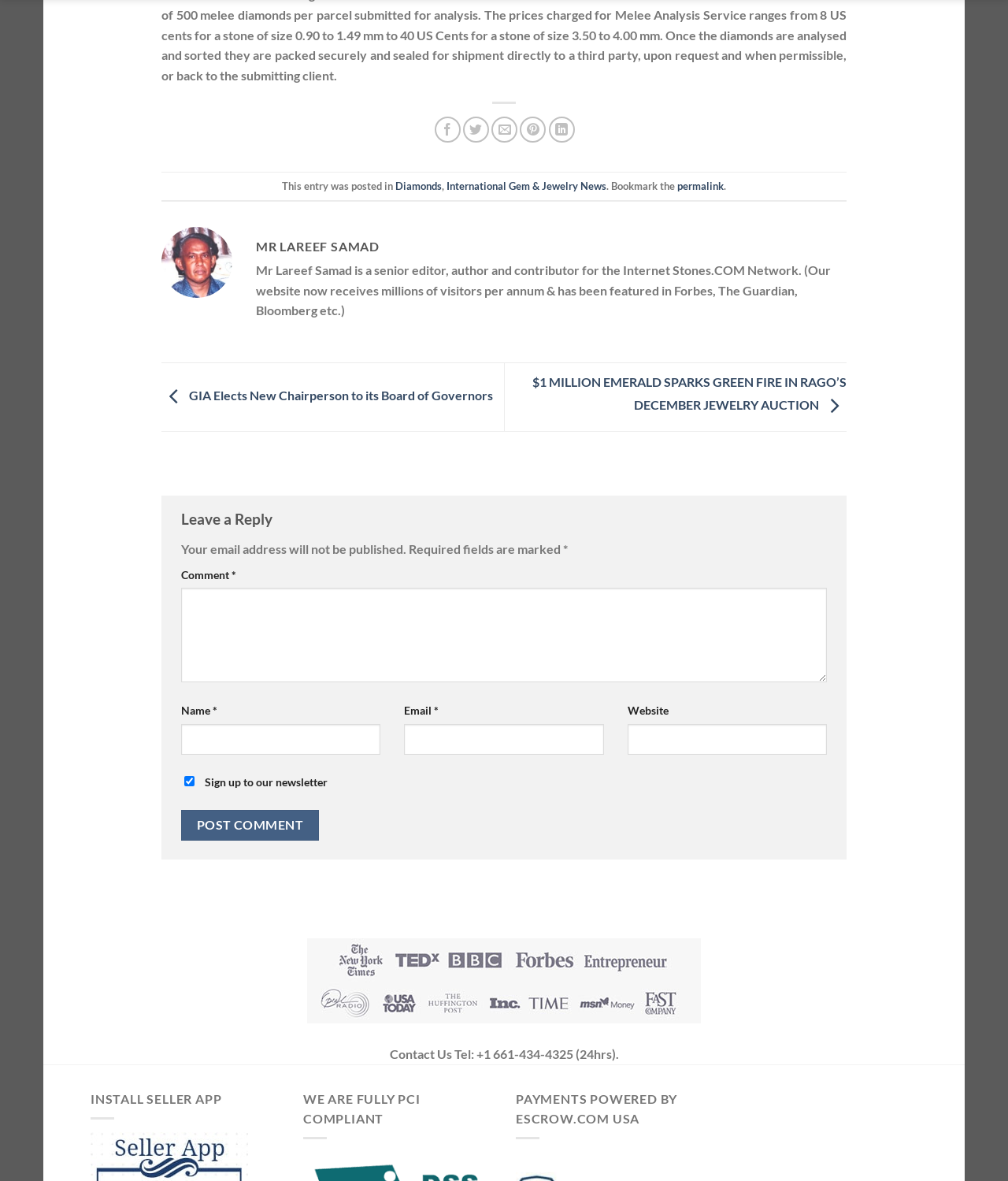Provide a short answer to the following question with just one word or phrase: What is the website's security feature?

PCI compliant